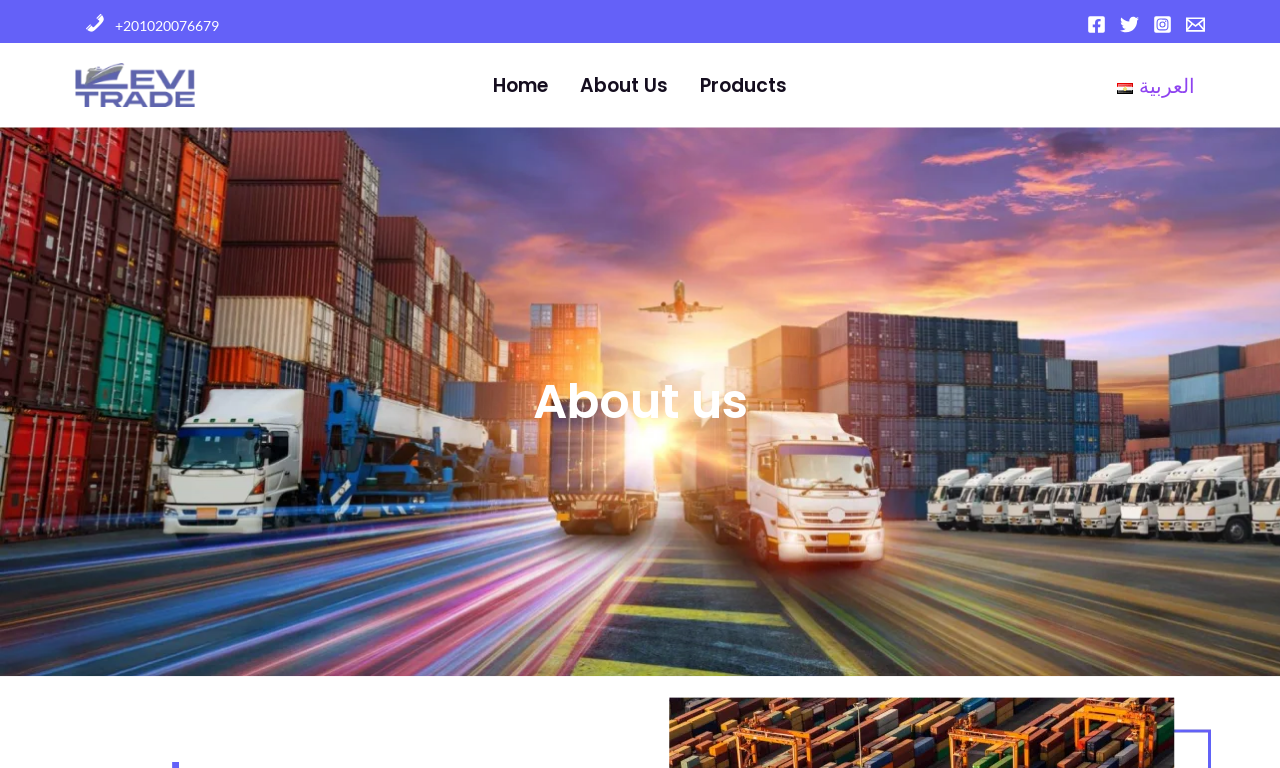Locate the bounding box coordinates of the element I should click to achieve the following instruction: "View 'About roro4'".

None